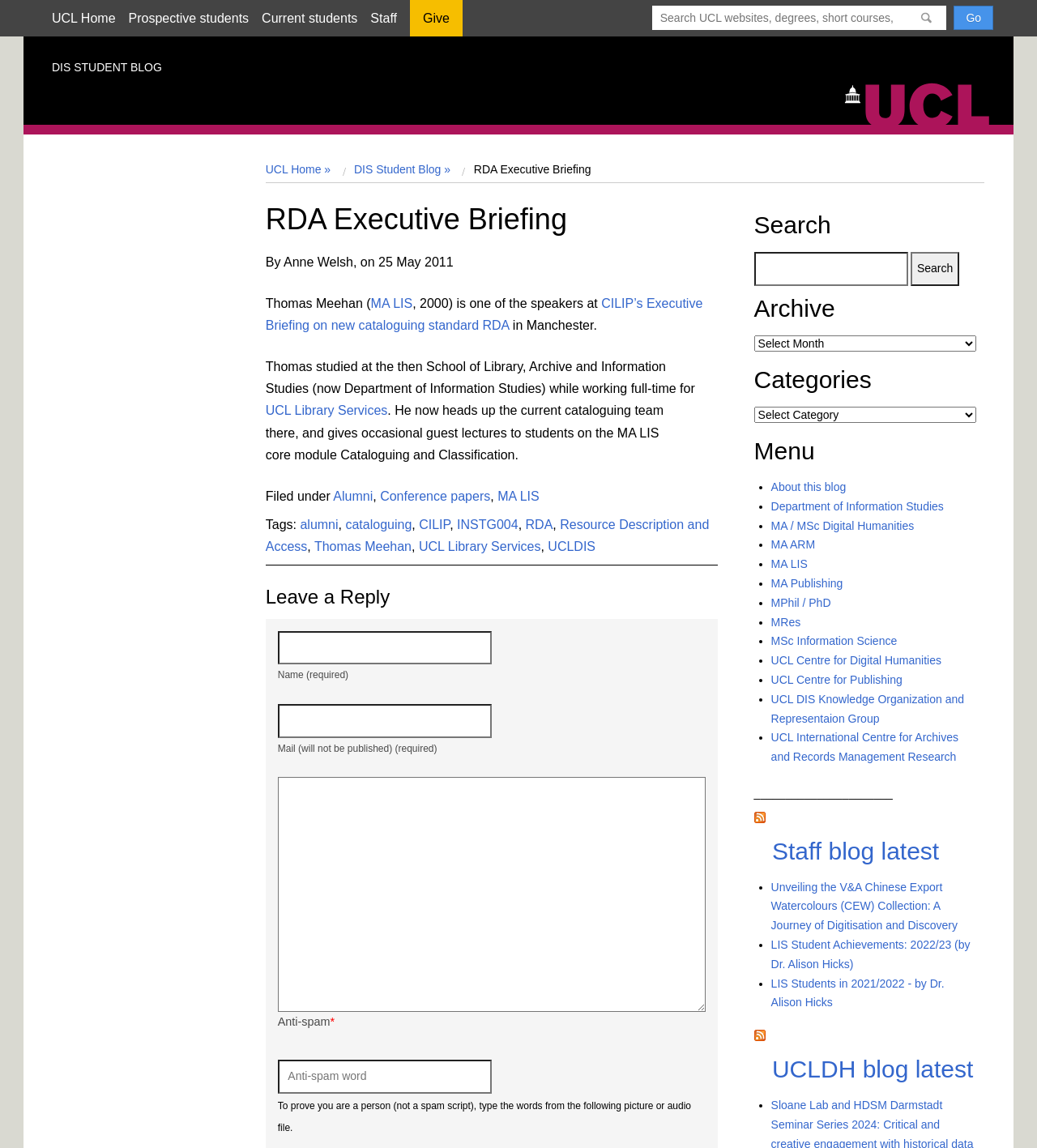Please identify the bounding box coordinates of the element's region that needs to be clicked to fulfill the following instruction: "Go to UCL Home". The bounding box coordinates should consist of four float numbers between 0 and 1, i.e., [left, top, right, bottom].

[0.05, 0.01, 0.111, 0.022]